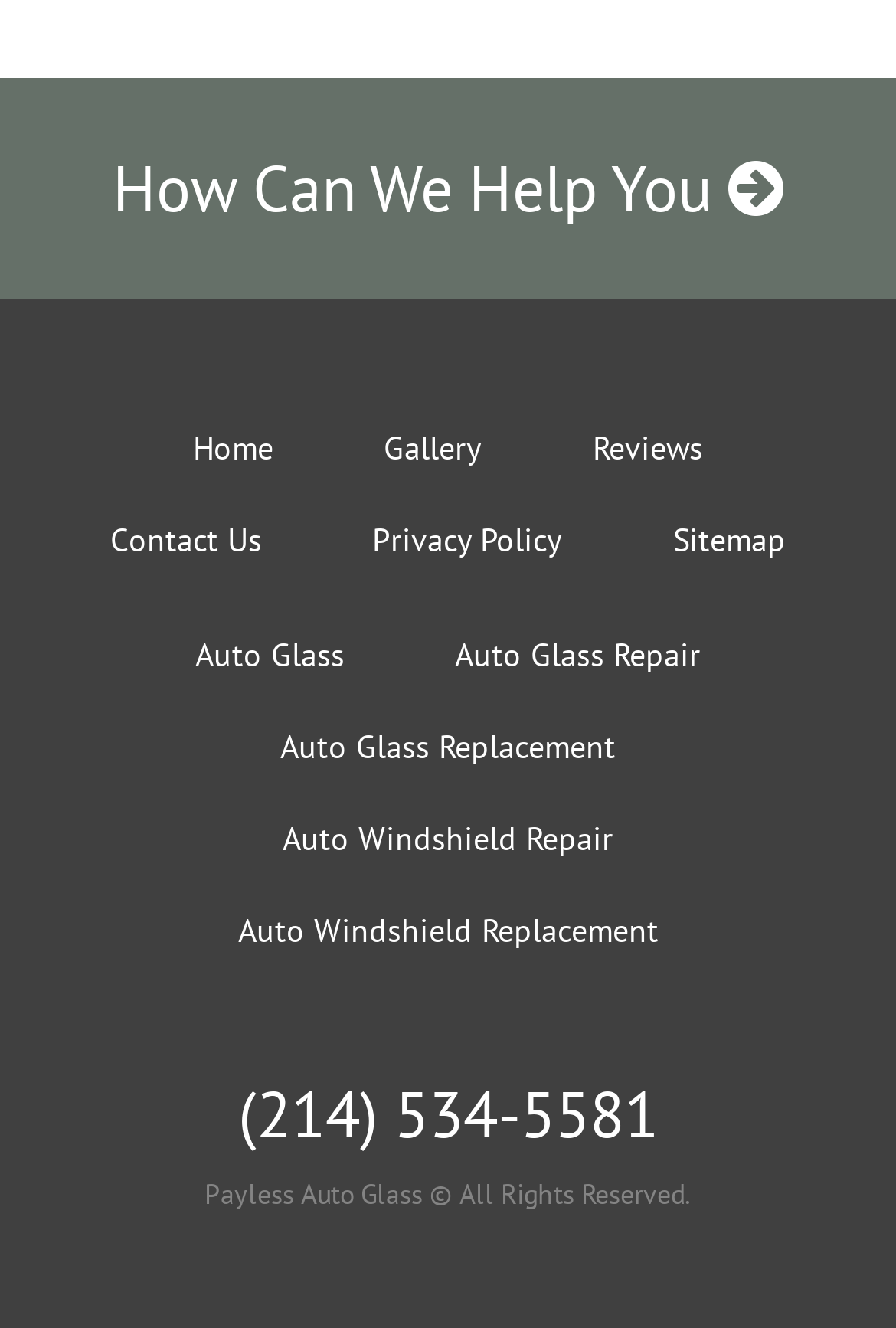Could you highlight the region that needs to be clicked to execute the instruction: "Go to 'Gallery'"?

[0.428, 0.322, 0.538, 0.353]